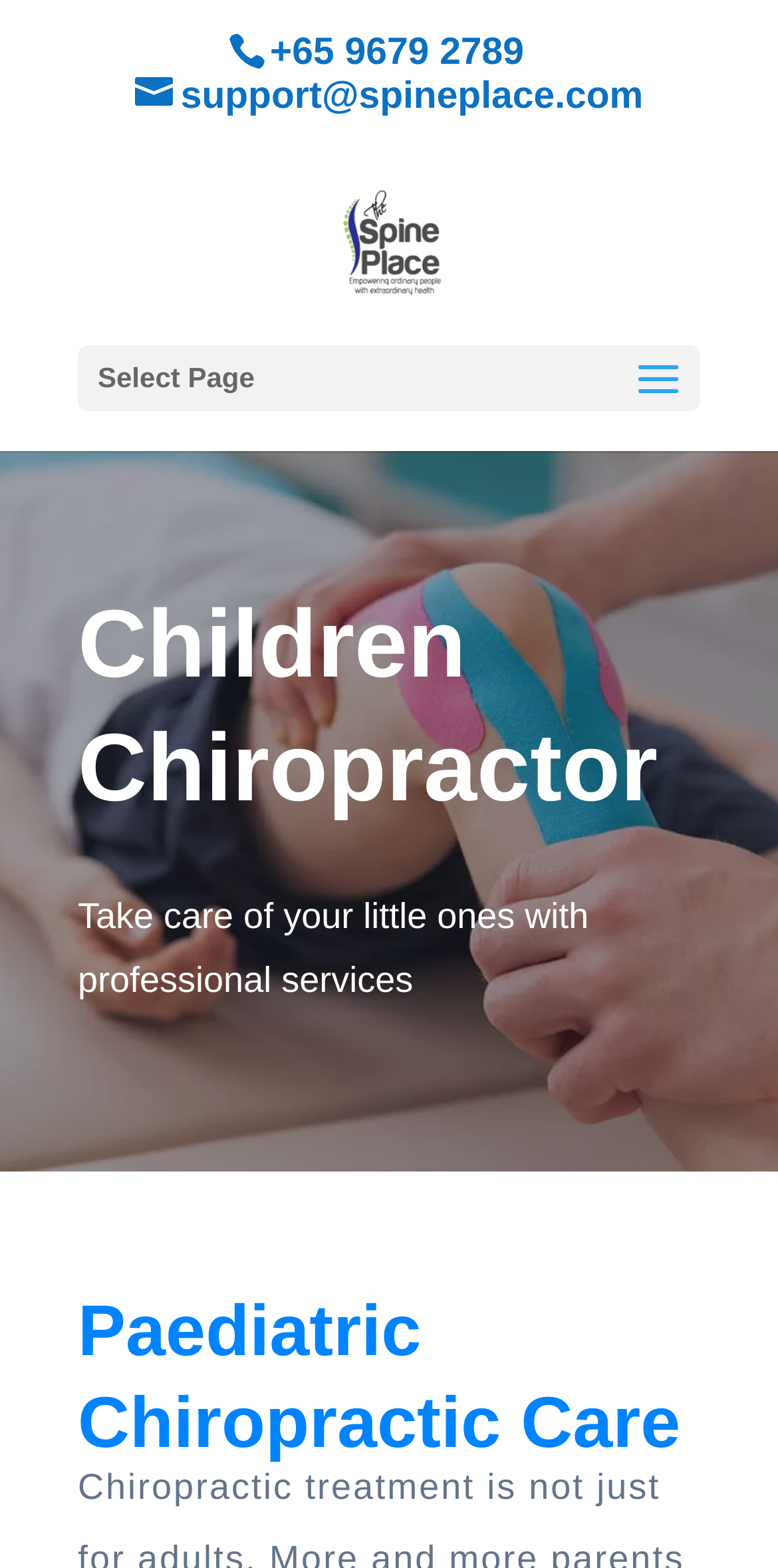Using the description: "alt="Spine Place"", identify the bounding box of the corresponding UI element in the screenshot.

[0.384, 0.144, 0.626, 0.164]